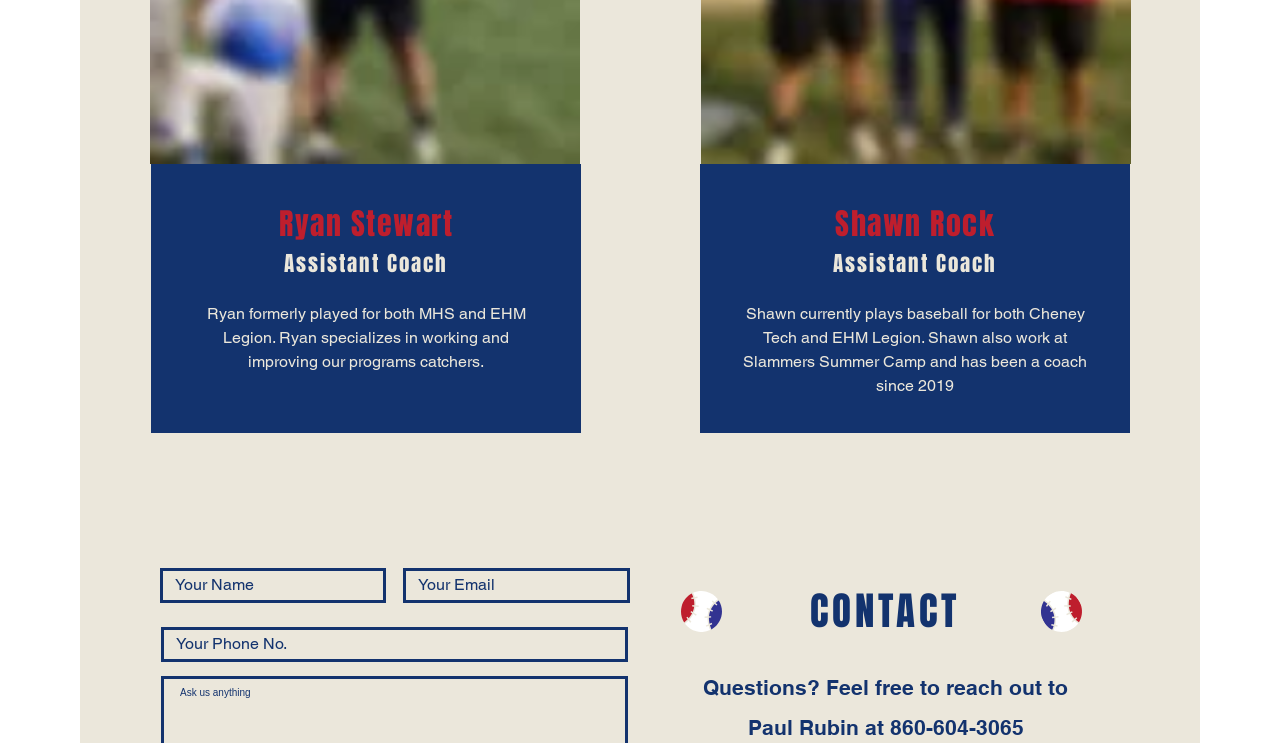What are the required fields in the contact form?
Examine the webpage screenshot and provide an in-depth answer to the question.

The contact form on the webpage has three required fields, which are 'Your Name', 'Your Email', and 'Your Phone No.', as indicated by the 'required: True' attribute in the textbox elements.